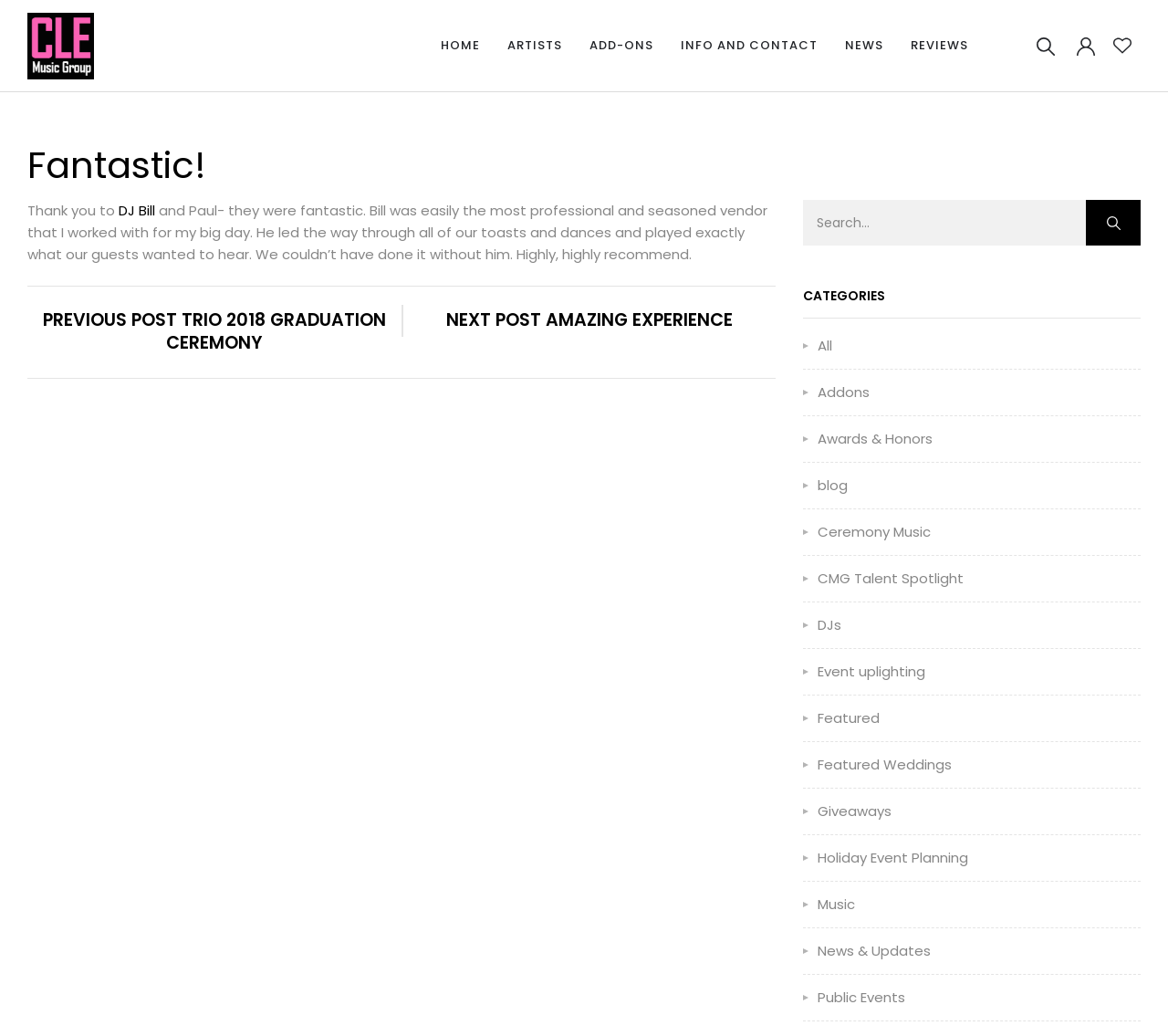How many categories are listed?
Look at the image and respond with a one-word or short-phrase answer.

19